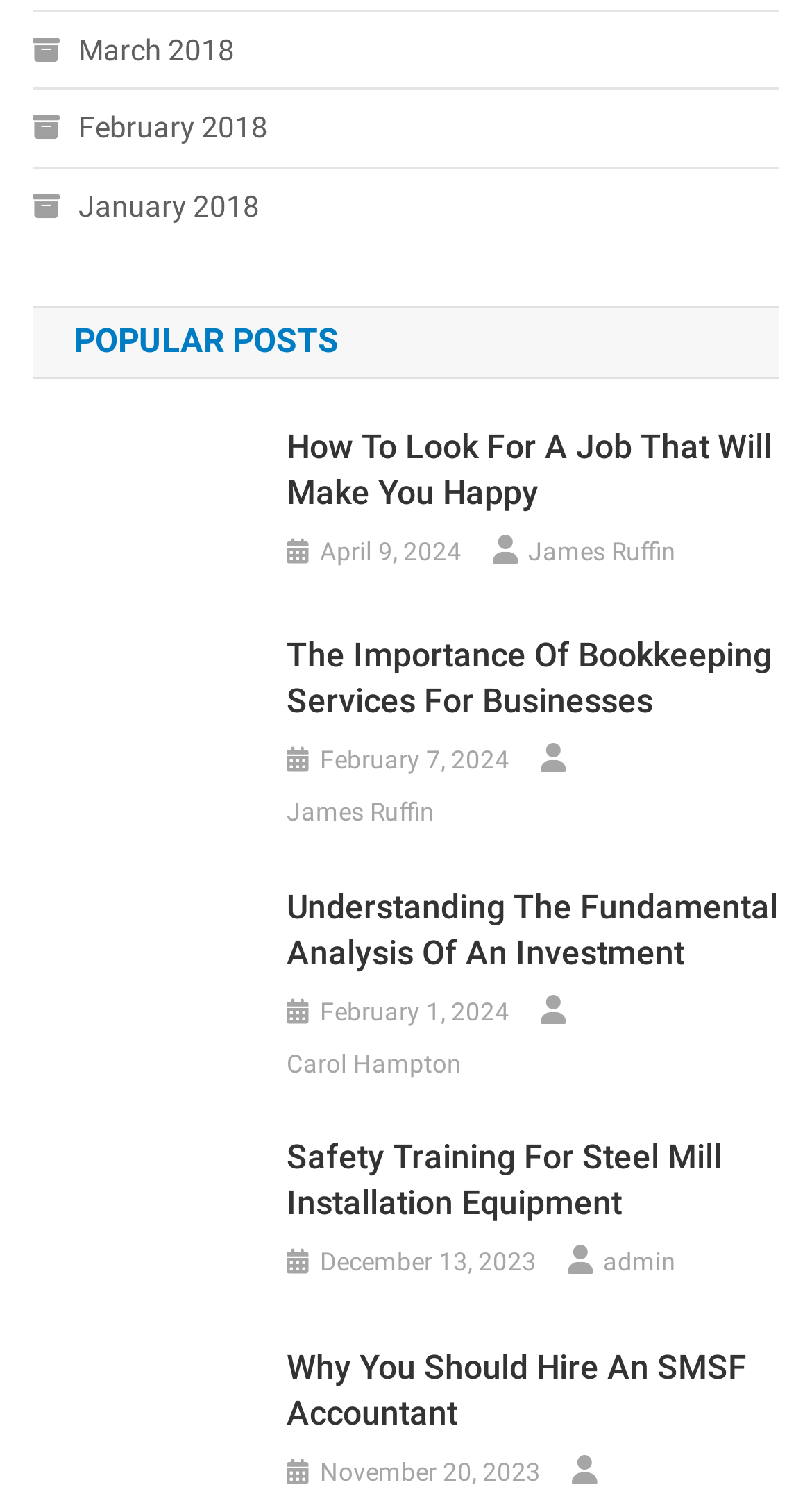Answer the question below using just one word or a short phrase: 
What is the title of the first popular post?

How To Look For A Job That Will Make You Happy